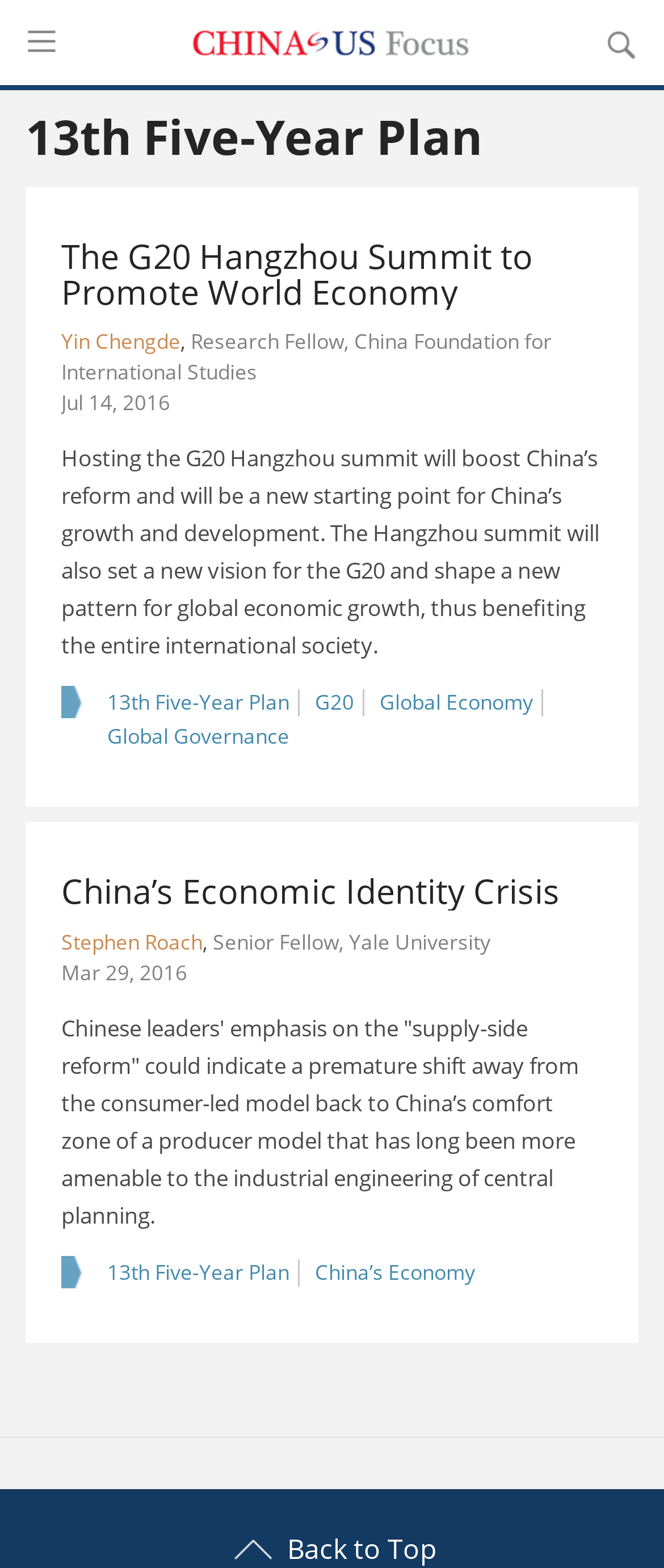Using the given description, provide the bounding box coordinates formatted as (top-left x, top-left y, bottom-right x, bottom-right y), with all values being floating point numbers between 0 and 1. Description: 13th Five-Year Plan

[0.148, 0.44, 0.451, 0.457]